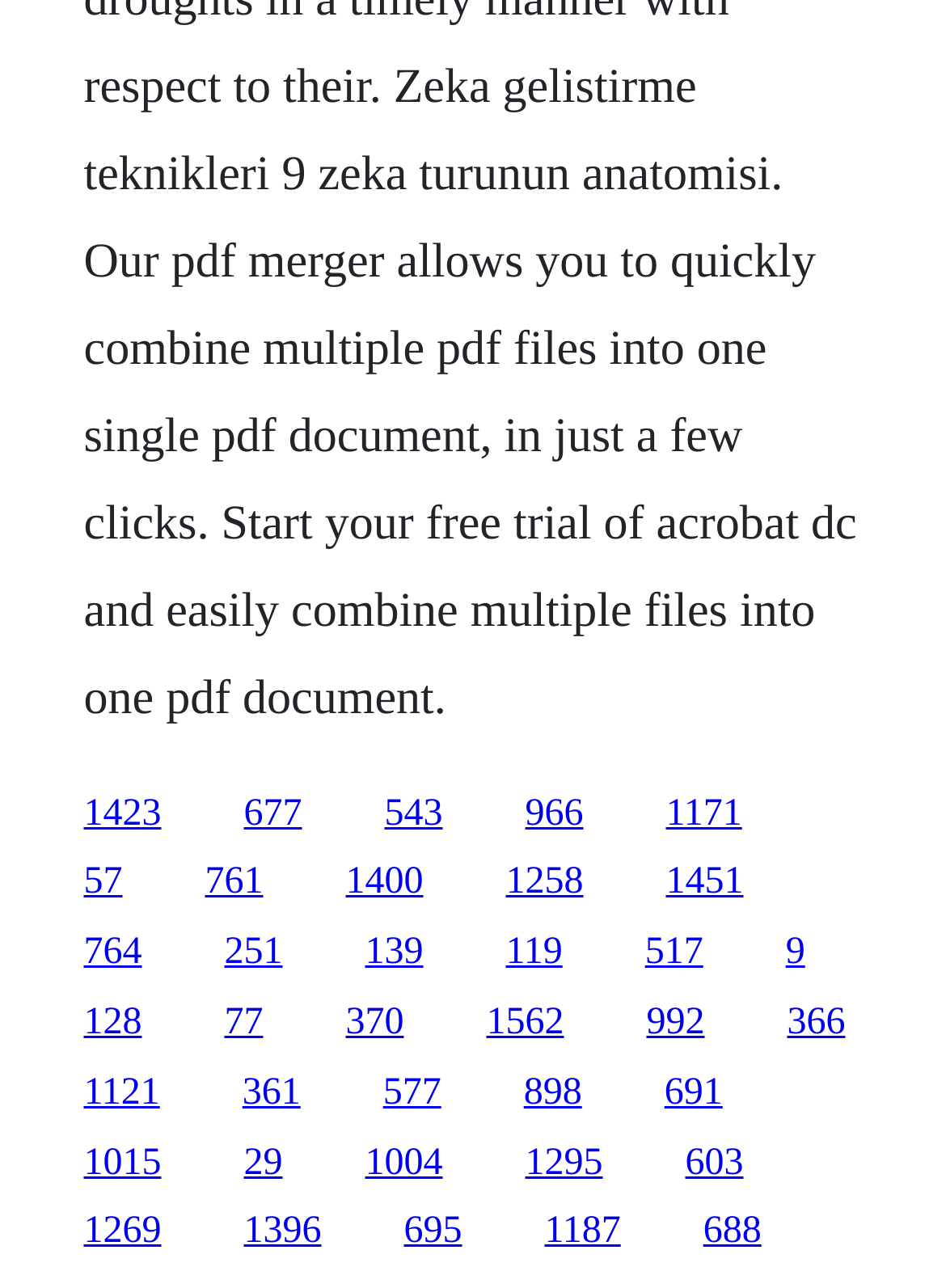Specify the bounding box coordinates of the element's region that should be clicked to achieve the following instruction: "click the first link". The bounding box coordinates consist of four float numbers between 0 and 1, in the format [left, top, right, bottom].

[0.088, 0.615, 0.171, 0.647]